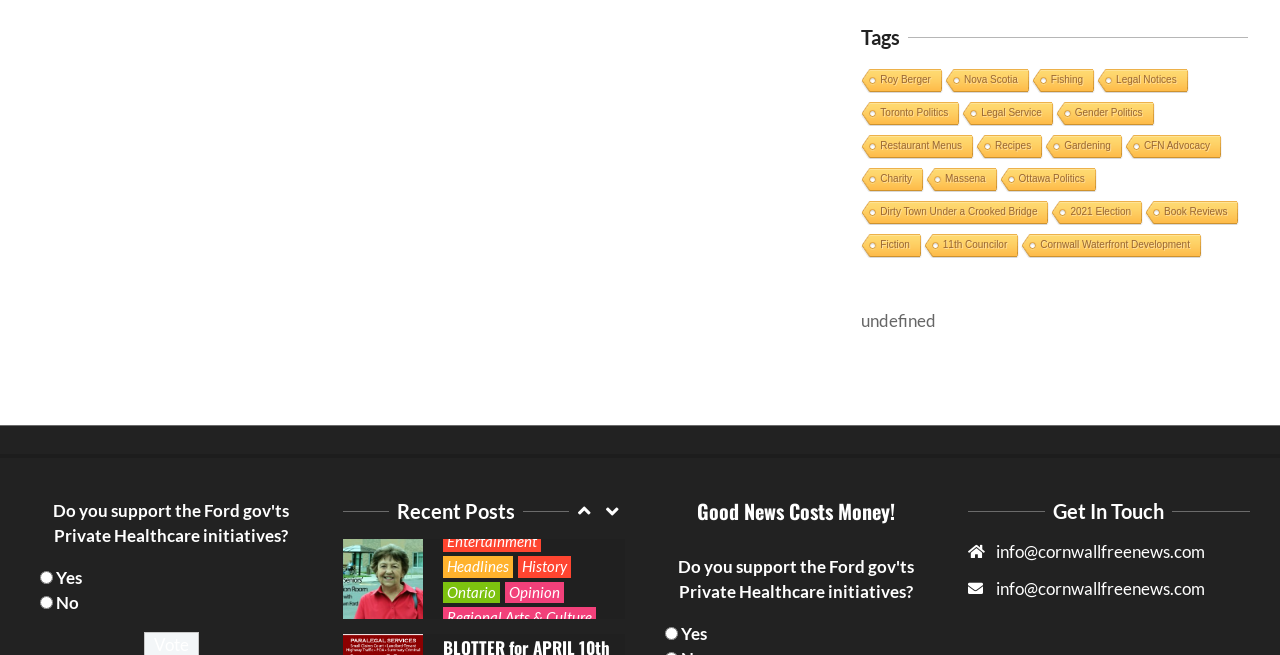Find the bounding box coordinates of the clickable region needed to perform the following instruction: "Click on the 'Tags' heading". The coordinates should be provided as four float numbers between 0 and 1, i.e., [left, top, right, bottom].

[0.673, 0.036, 0.975, 0.077]